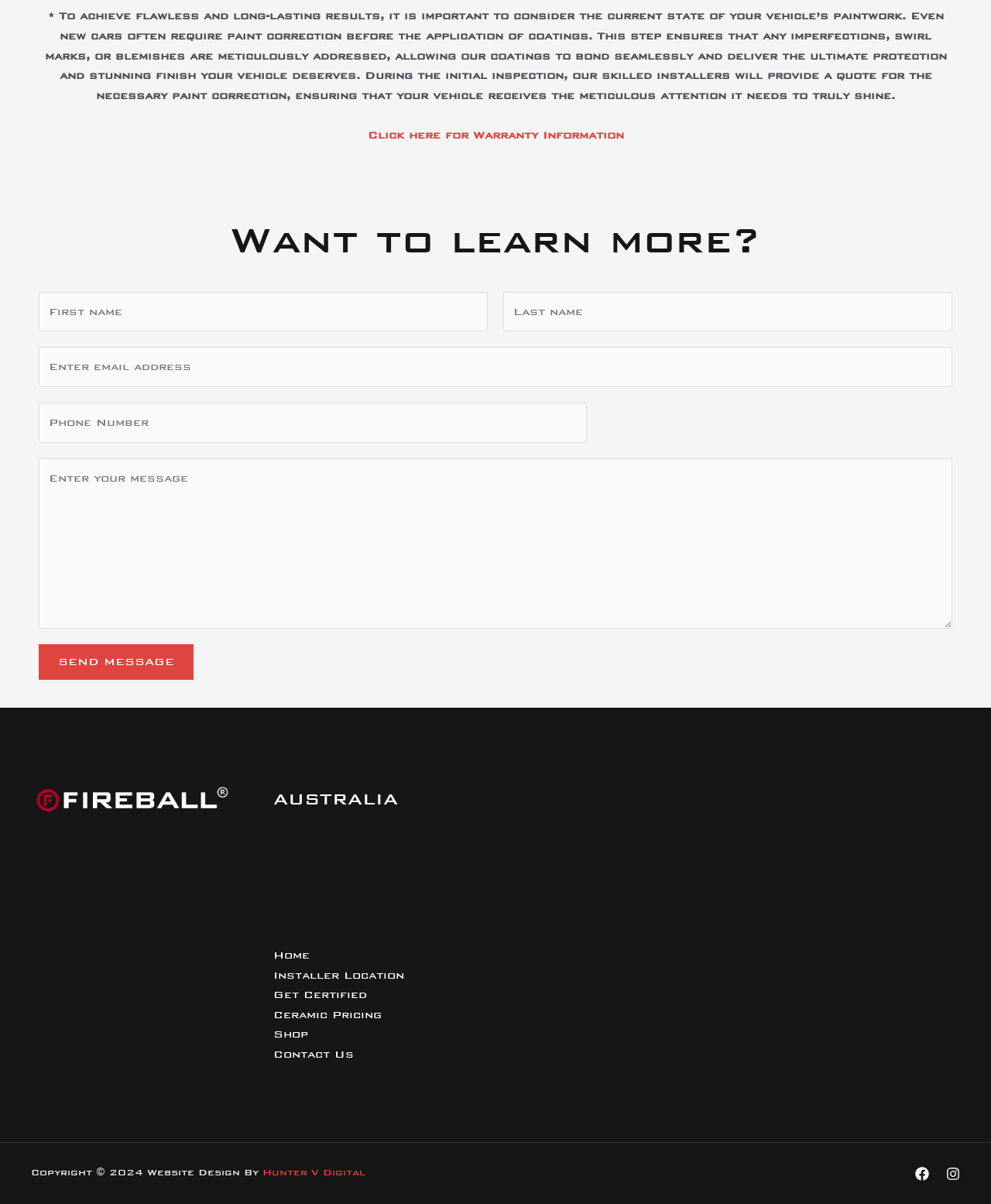Based on the image, please respond to the question with as much detail as possible:
What is the purpose of paint correction?

According to the text, paint correction is necessary to remove imperfections, swirl marks, or blemishes from the vehicle's paintwork, allowing coatings to bond seamlessly and deliver the ultimate protection and stunning finish.